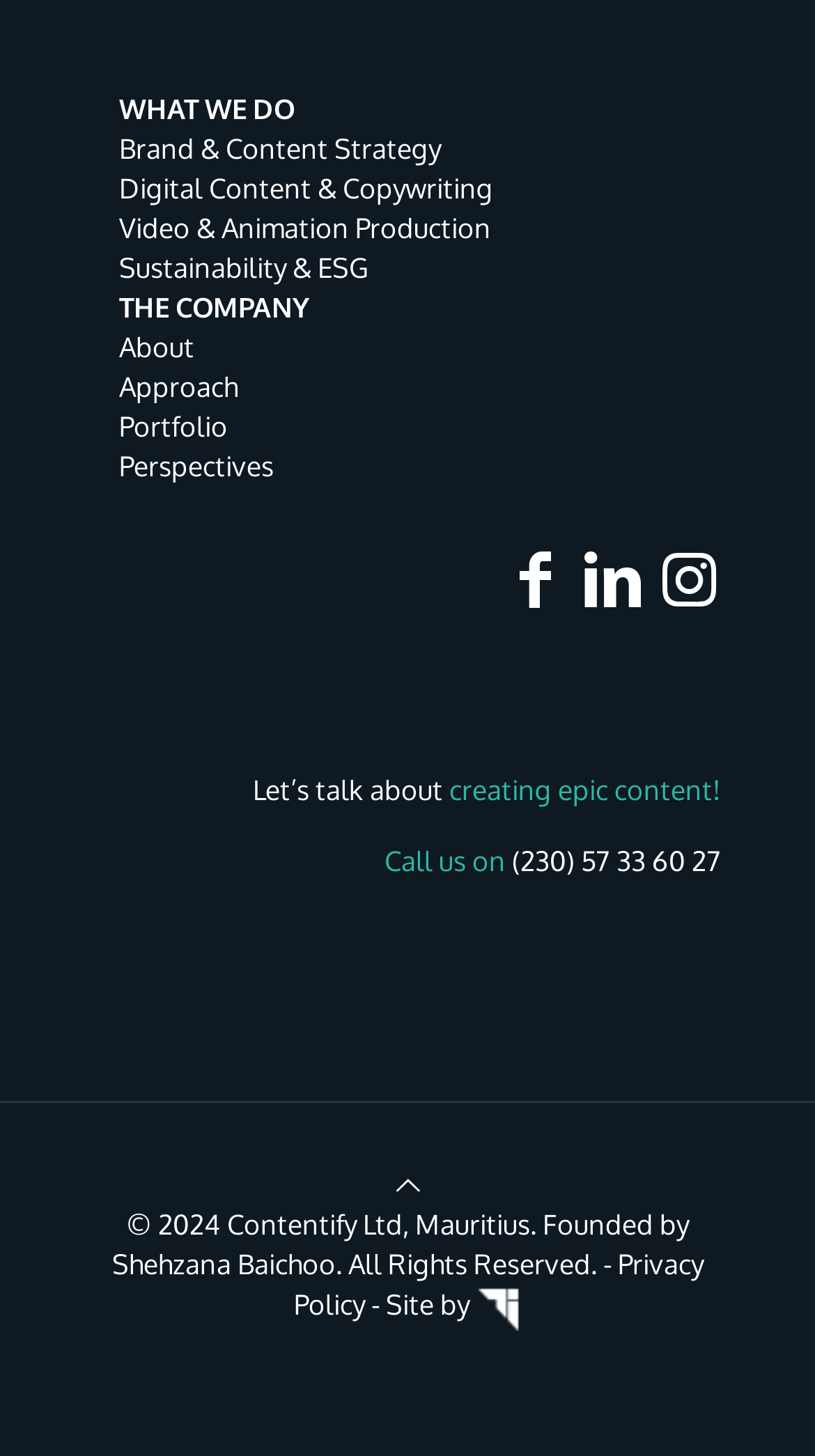Please determine the bounding box coordinates of the element's region to click in order to carry out the following instruction: "Click on About". The coordinates should be four float numbers between 0 and 1, i.e., [left, top, right, bottom].

[0.146, 0.226, 0.238, 0.249]